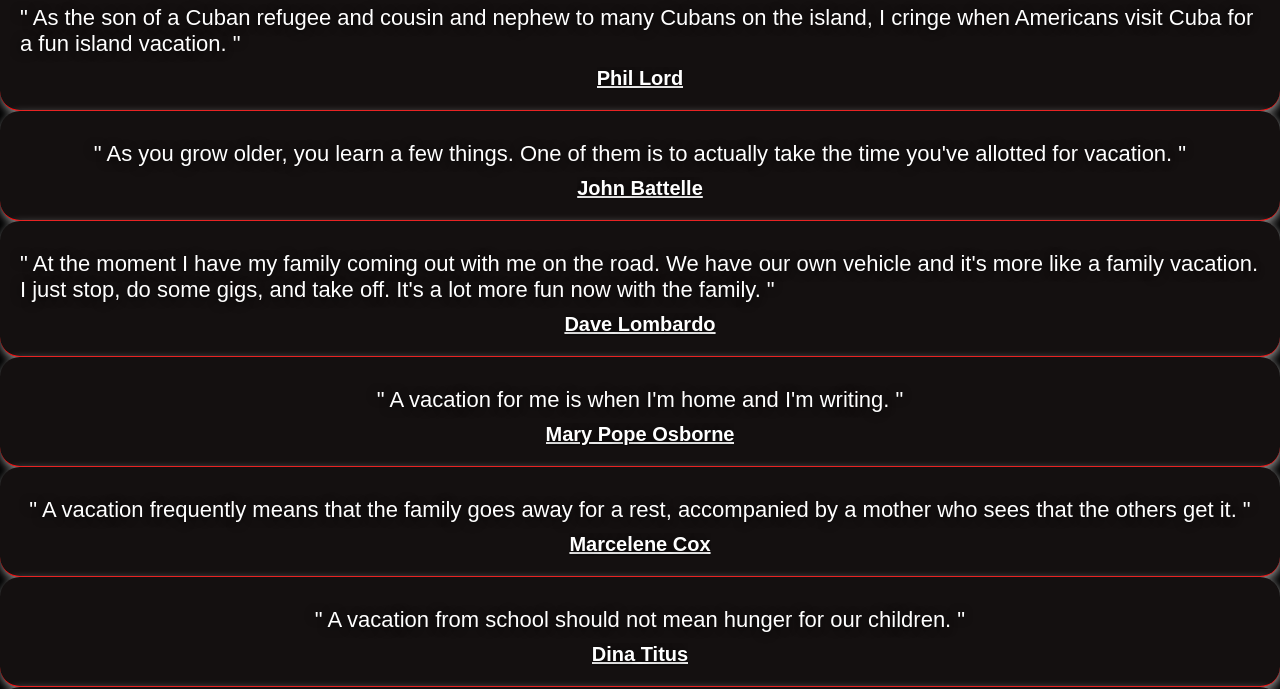What is the vertical position of the quote from Phil Lord?
From the details in the image, provide a complete and detailed answer to the question.

By comparing the y1 and y2 coordinates of the link element with OCR text 'Phil Lord', I can determine that it is located above the middle of the webpage.